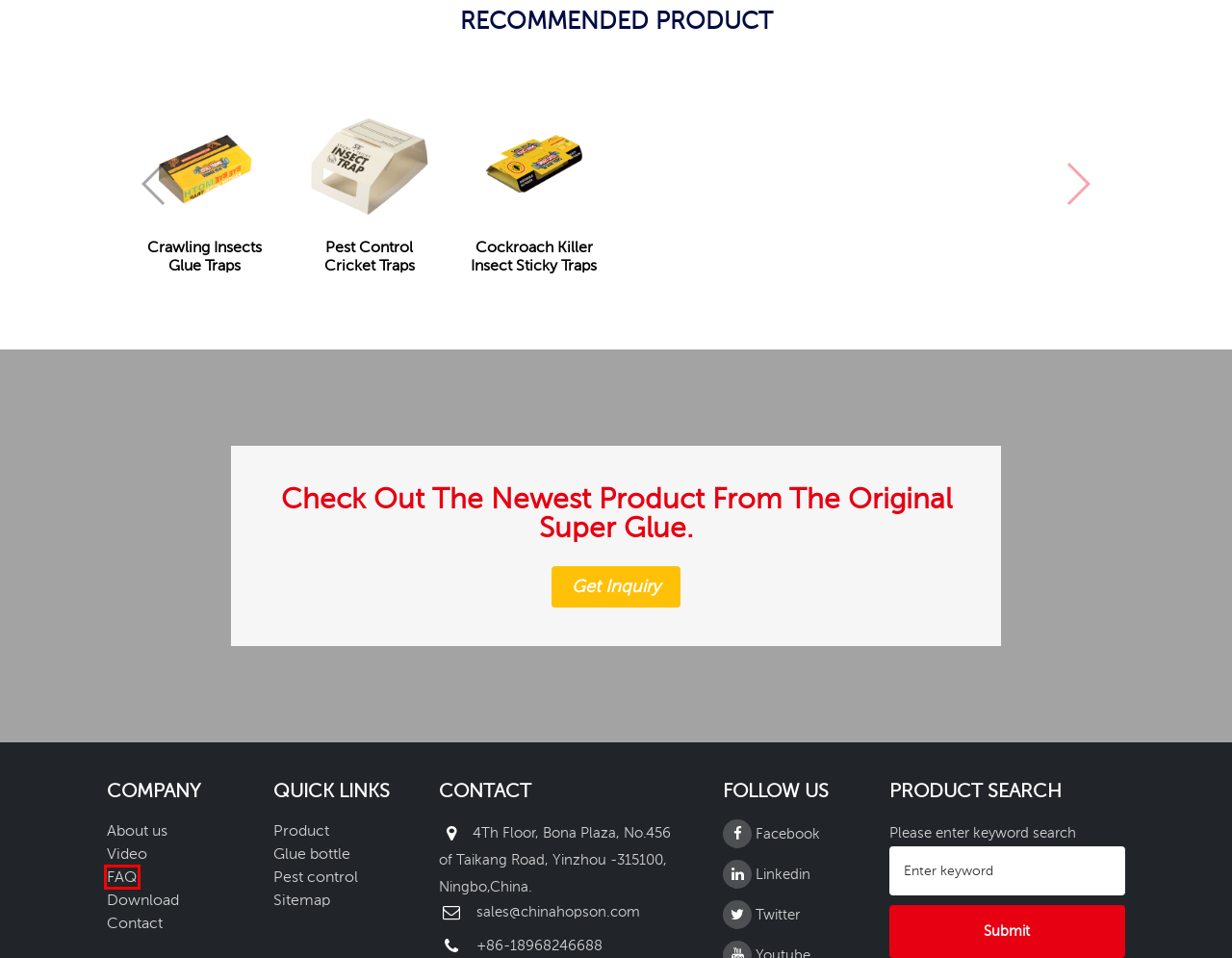Look at the screenshot of the webpage and find the element within the red bounding box. Choose the webpage description that best fits the new webpage that will appear after clicking the element. Here are the candidates:
A. Glue bottle
B. About us
C. Download
D. Pest Control Cricket Traps
E. Terms of use
F. Strong Sticky Fly Paper Strips Roll
G. FAQ
H. Yellow Sticky Traps for Insects

G